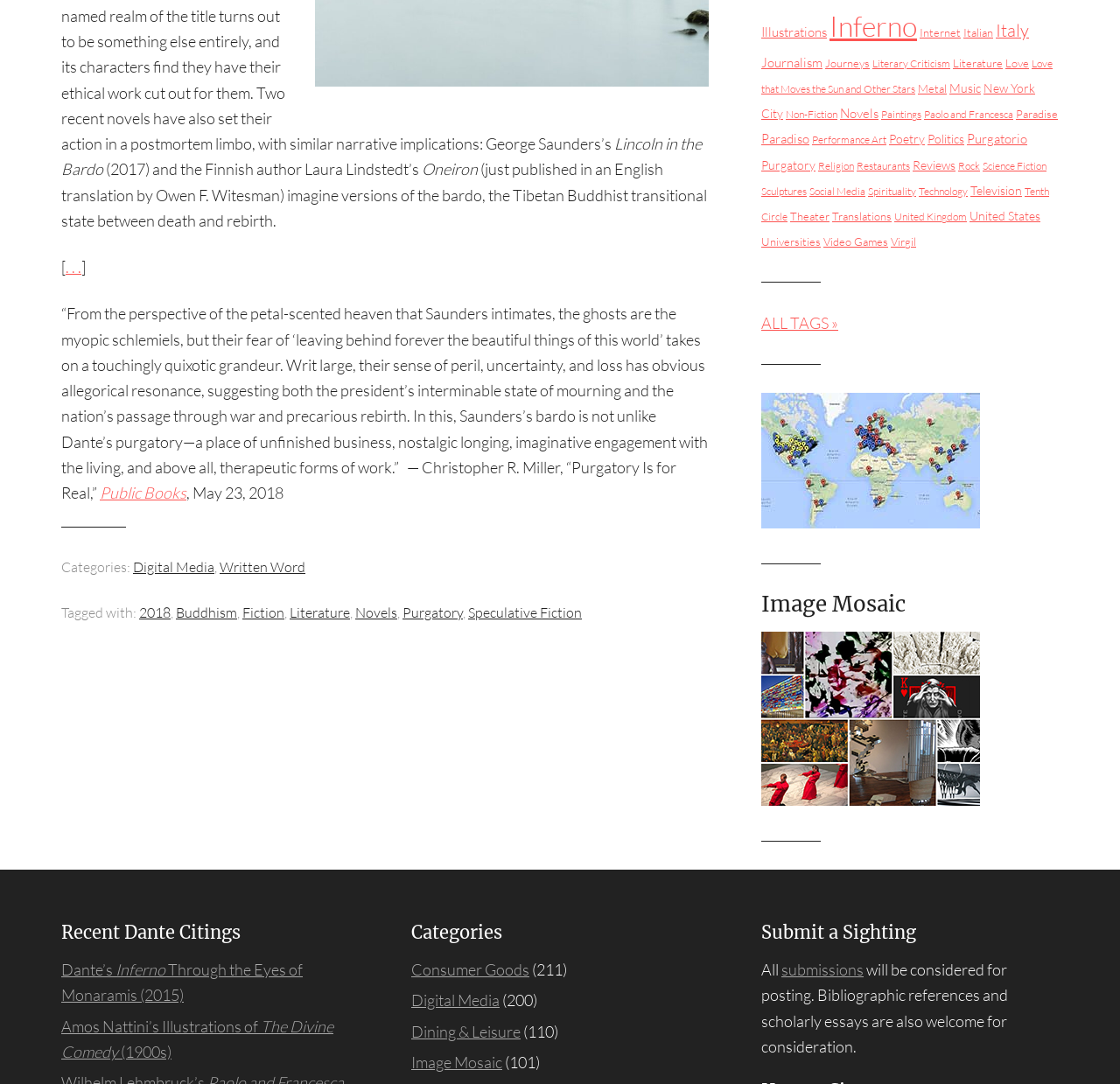Refer to the element description Illustrations and identify the corresponding bounding box in the screenshot. Format the coordinates as (top-left x, top-left y, bottom-right x, bottom-right y) with values in the range of 0 to 1.

[0.68, 0.022, 0.738, 0.037]